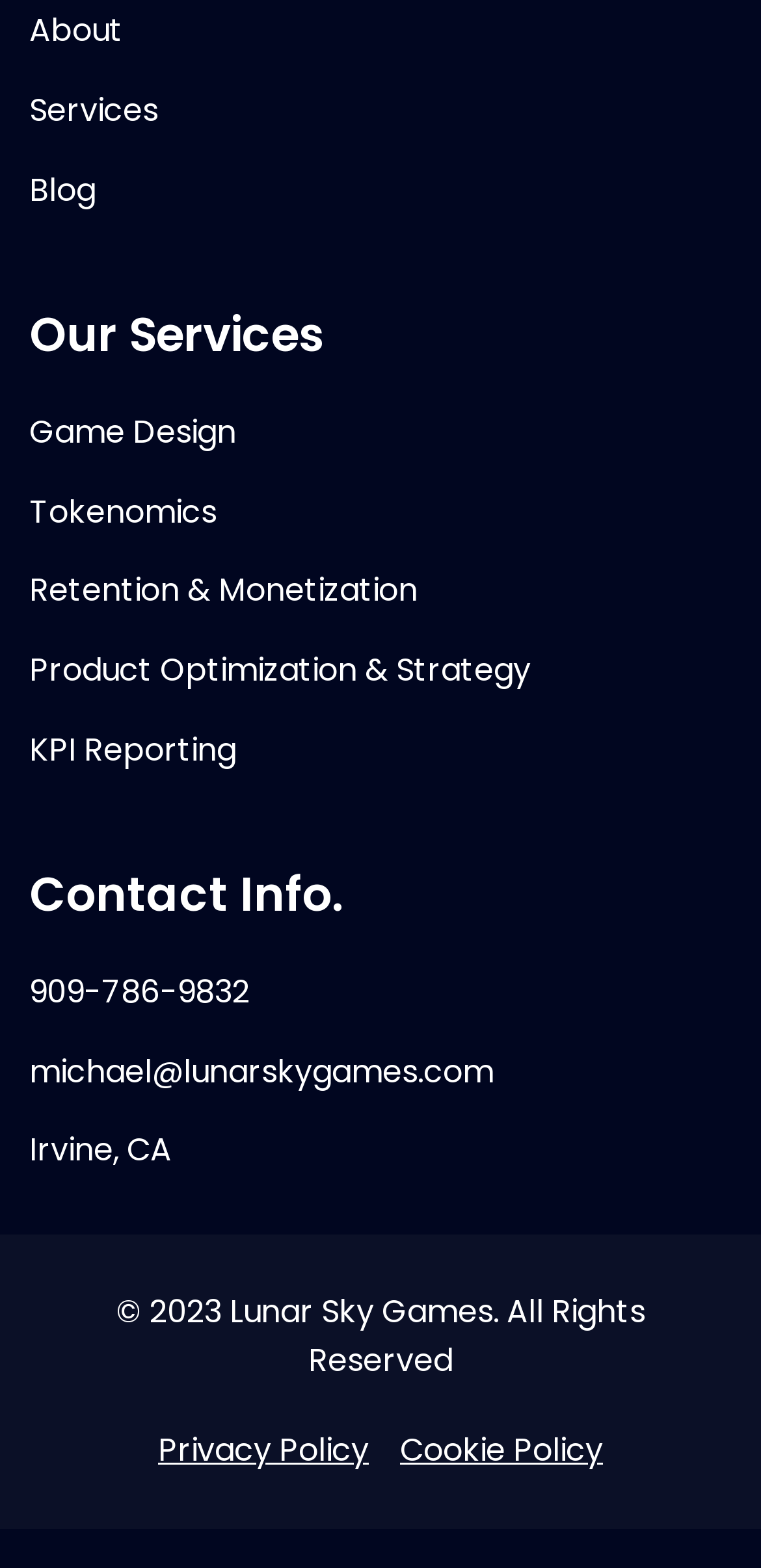How many services are listed?
From the image, respond with a single word or phrase.

5